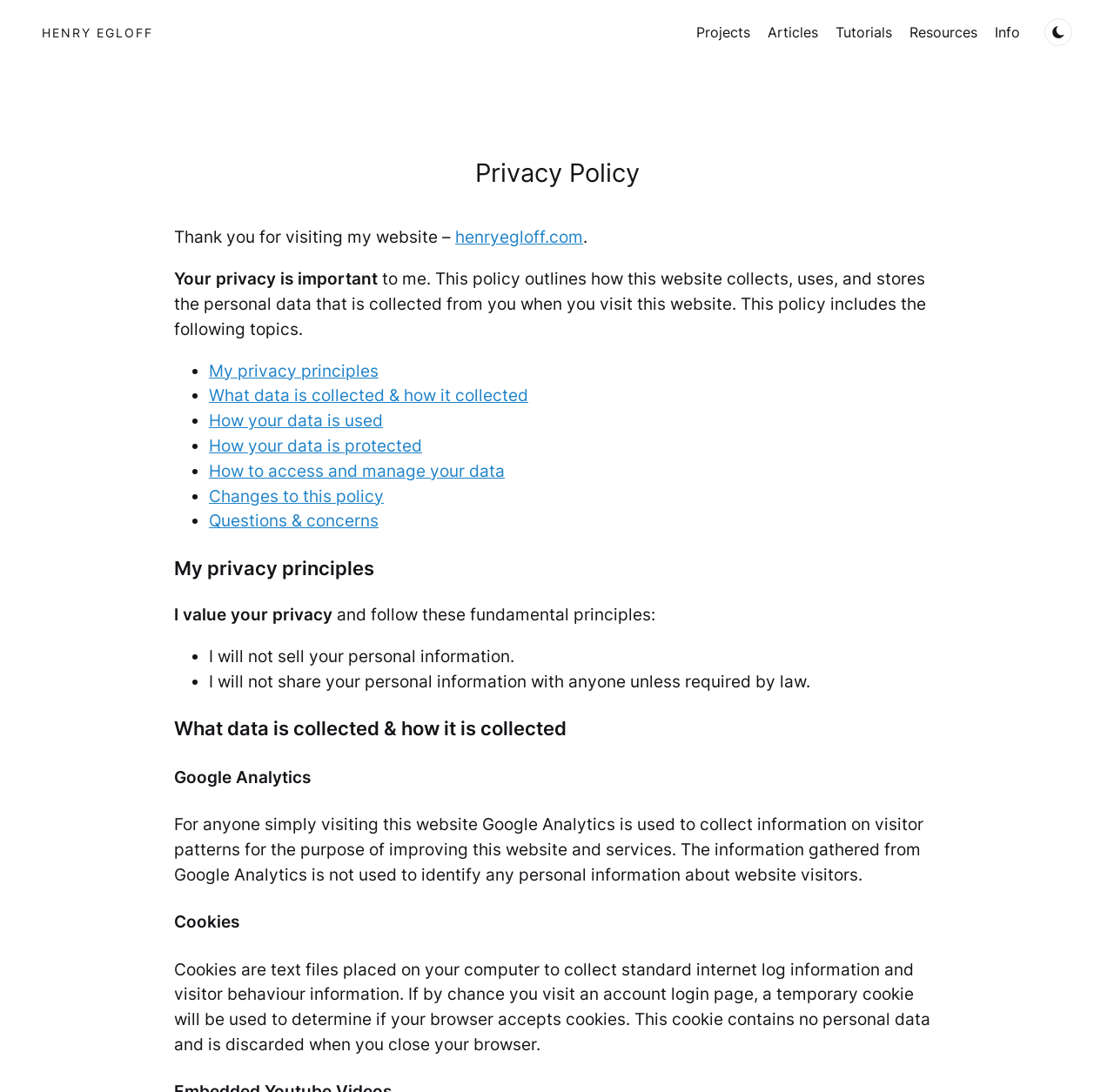Construct a comprehensive caption that outlines the webpage's structure and content.

This webpage is a privacy policy page for Henry Egloff's website. At the top, there is a navigation menu with links to "Skip to content", "HENRY EGLOFF", "Projects", "Articles", "Tutorials", "Resources", and "Info". Below the navigation menu, there is a button to switch to light mode, accompanied by an image.

The main content of the page is divided into sections, starting with a header "Privacy Policy" followed by a brief introduction to the website's privacy policy. The introduction is followed by a list of topics covered in the policy, including "My privacy principles", "What data is collected & how it is collected", "How your data is used", "How your data is protected", "How to access and manage your data", "Changes to this policy", and "Questions & concerns".

Each of these topics is presented as a separate section, with headings and descriptive text. The "My privacy principles" section lists several fundamental principles, including not selling personal information and not sharing it with anyone unless required by law. The "What data is collected & how it is collected" section explains the use of Google Analytics to collect information on visitor patterns and the use of cookies to collect standard internet log information and visitor behavior information.

At the bottom of the page, there is a repeated navigation menu with links to "HENRY EGLOFF", "Projects", "Articles", "Tutorials", "Resources", and "Info".